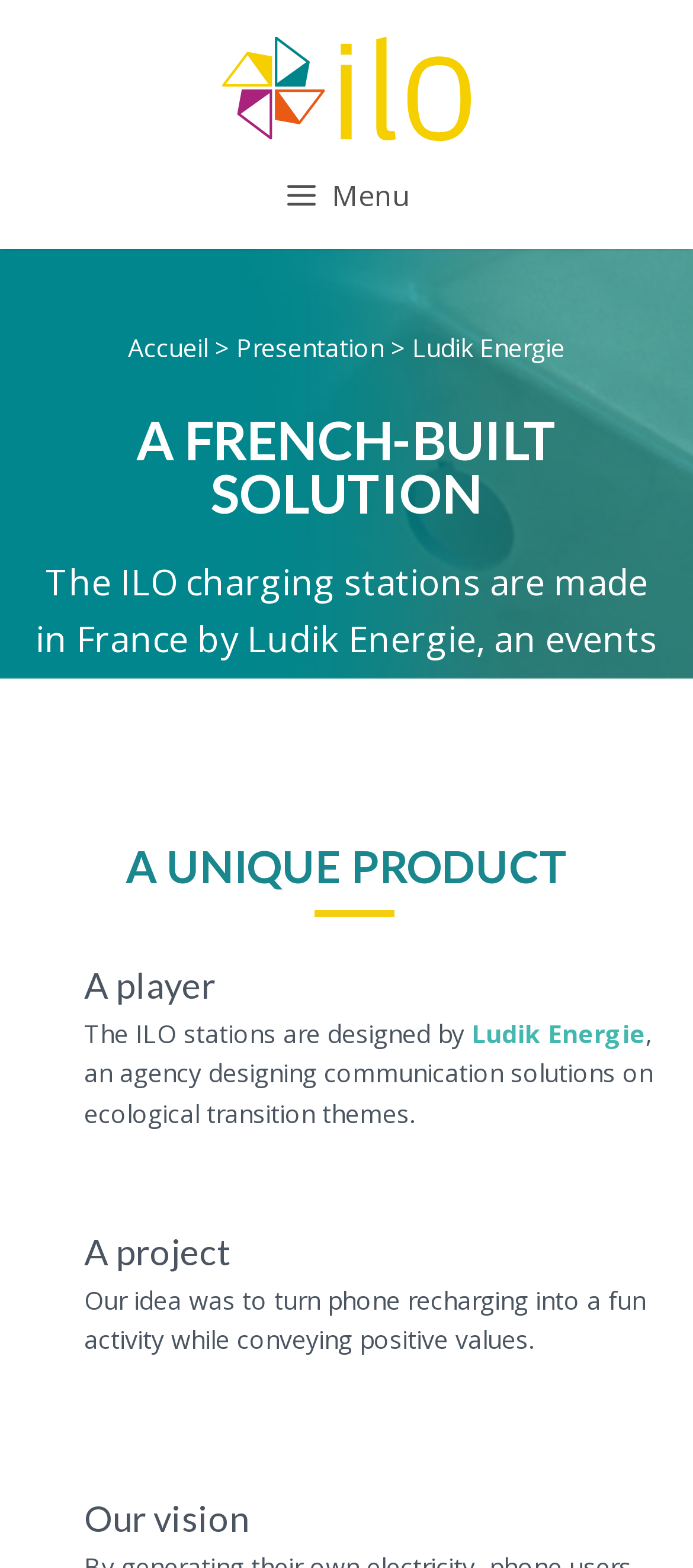What is the name of the agency that designed ILO?
Give a detailed and exhaustive answer to the question.

By looking at the webpage, we can see that the agency that designed ILO is mentioned in the text 'The ILO stations are designed by Ludik Energie, an agency designing communication solutions on ecological transition themes.'